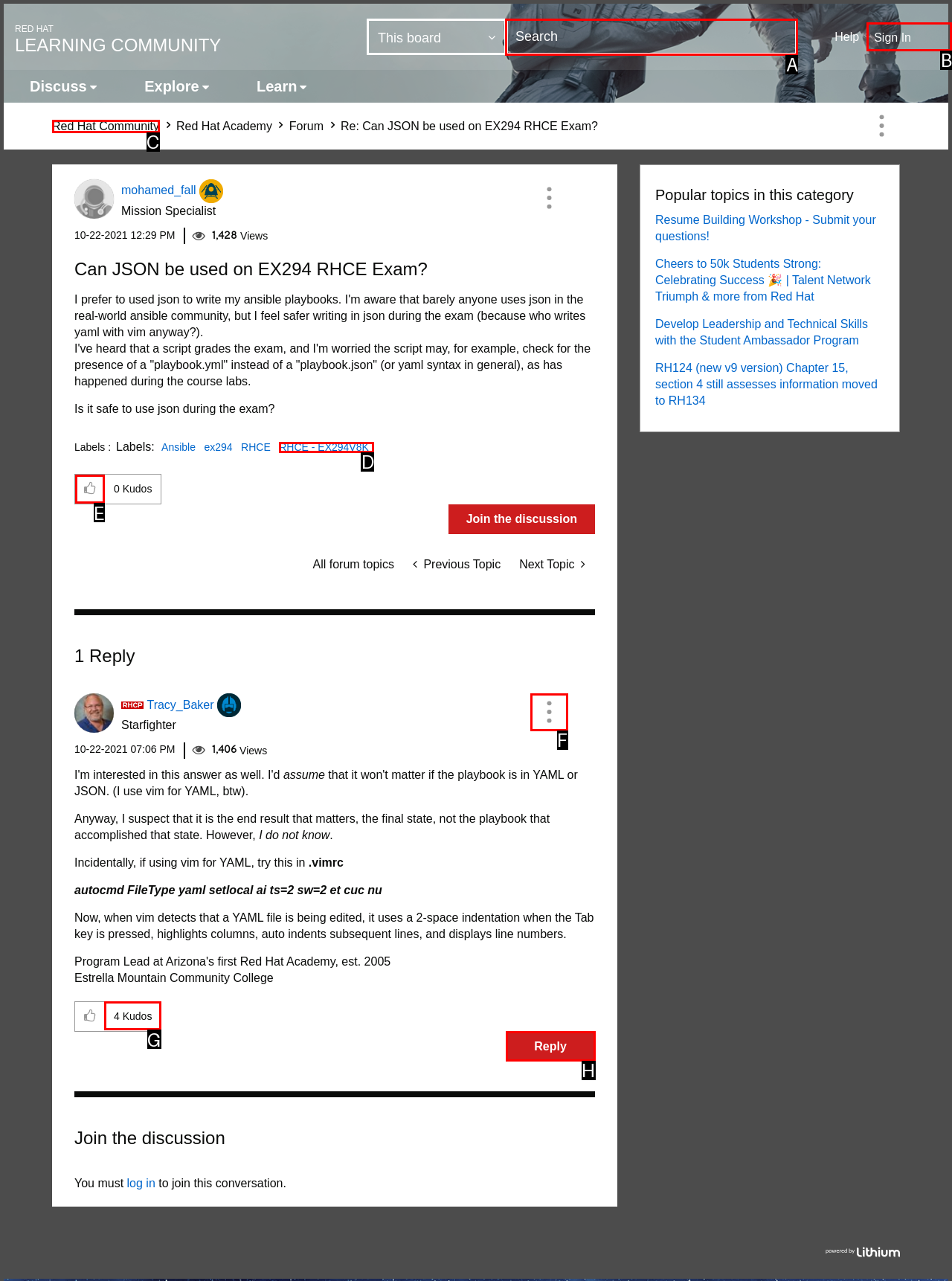Determine the letter of the element to click to accomplish this task: Search for a topic. Respond with the letter.

A